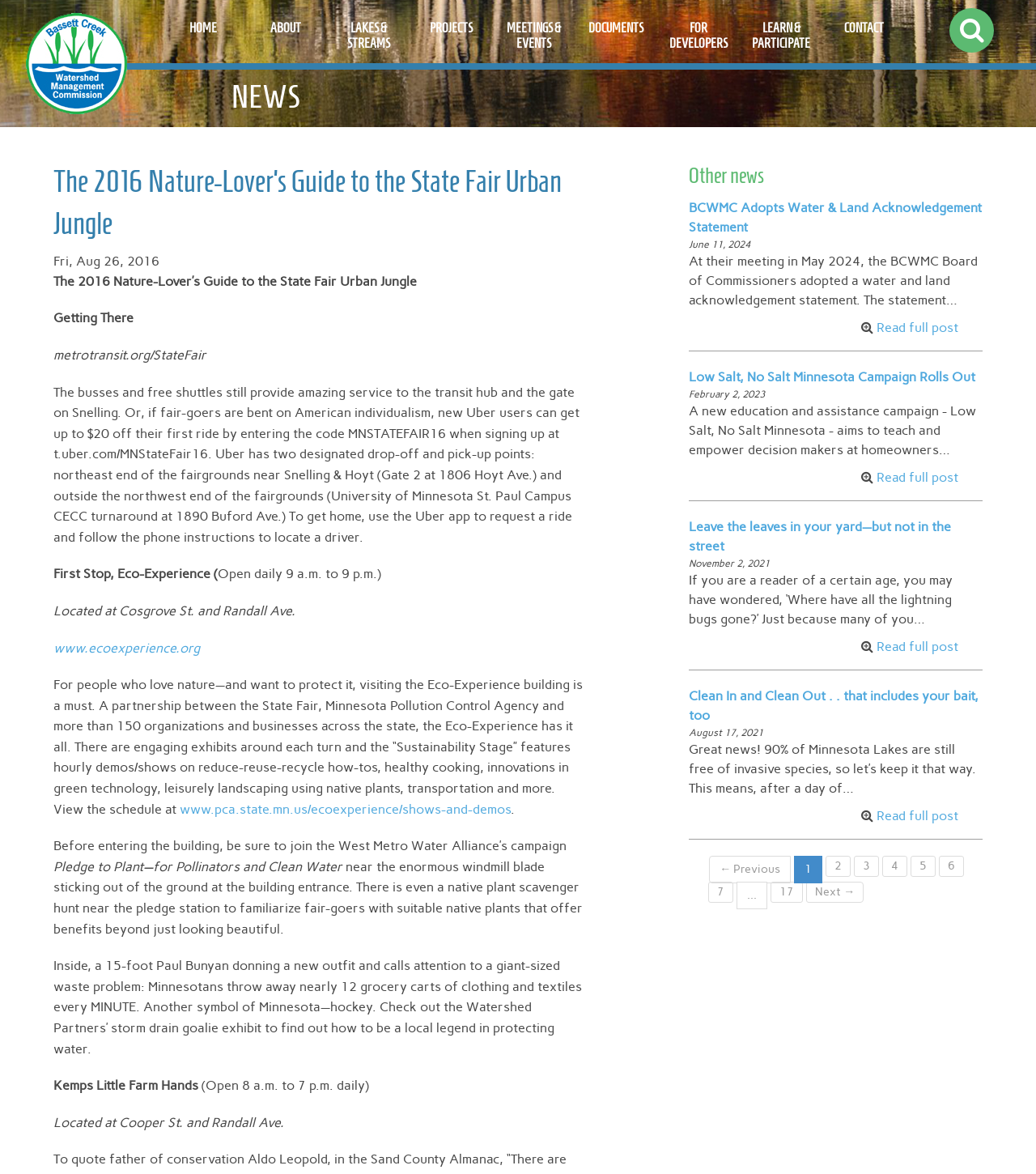What is the name of the event mentioned in the webpage? Please answer the question using a single word or phrase based on the image.

State Fair